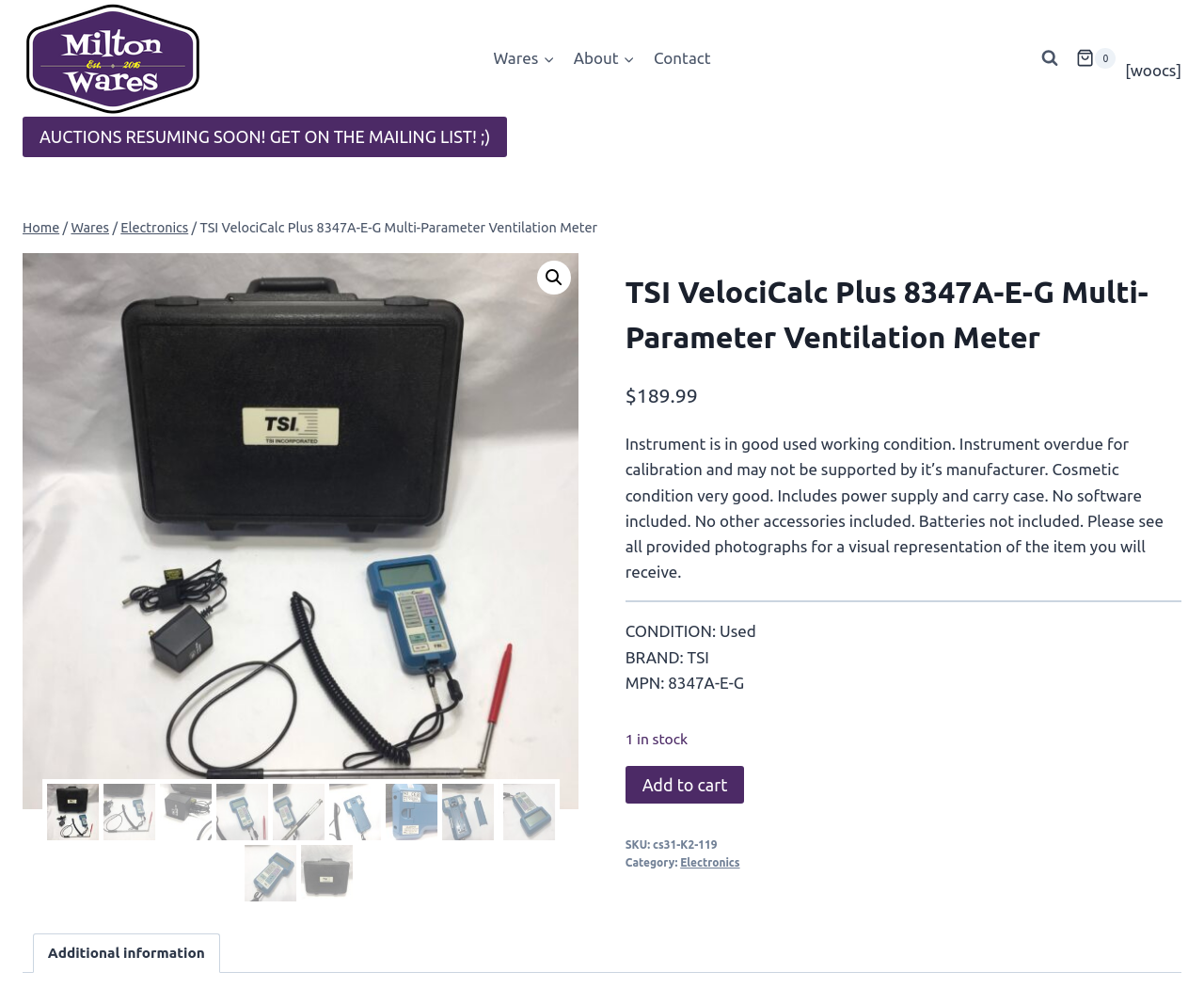Identify the bounding box of the UI element described as follows: "WaresExpand". Provide the coordinates as four float numbers in the range of 0 to 1 [left, top, right, bottom].

[0.402, 0.036, 0.468, 0.082]